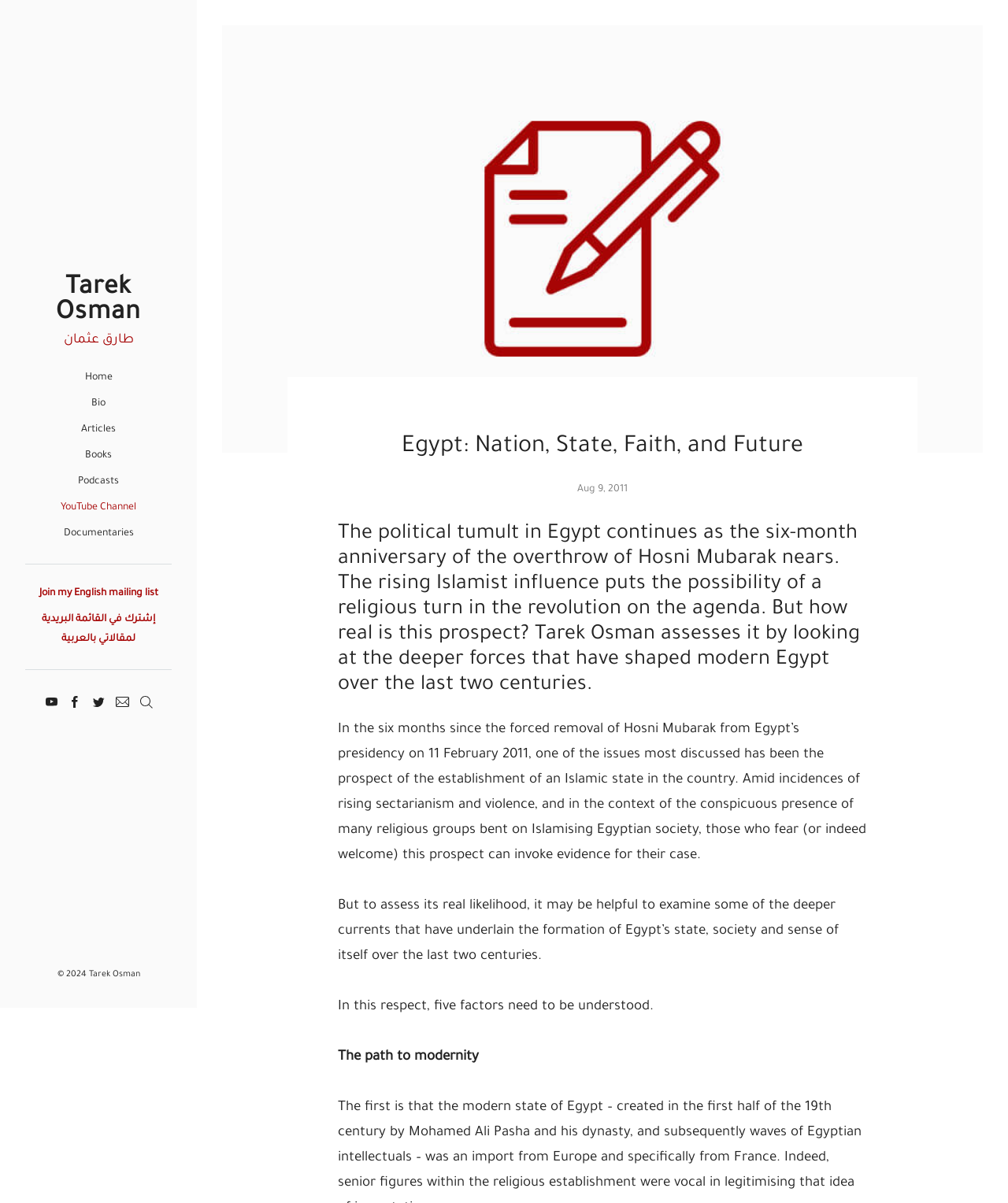What is the theme of the article?
We need a detailed and exhaustive answer to the question. Please elaborate.

The theme of the article can be inferred from the main heading and the content of the webpage. The heading reads 'Egypt: Nation, State, Faith, and Future', and the article discusses the possibility of an Islamic state in Egypt.